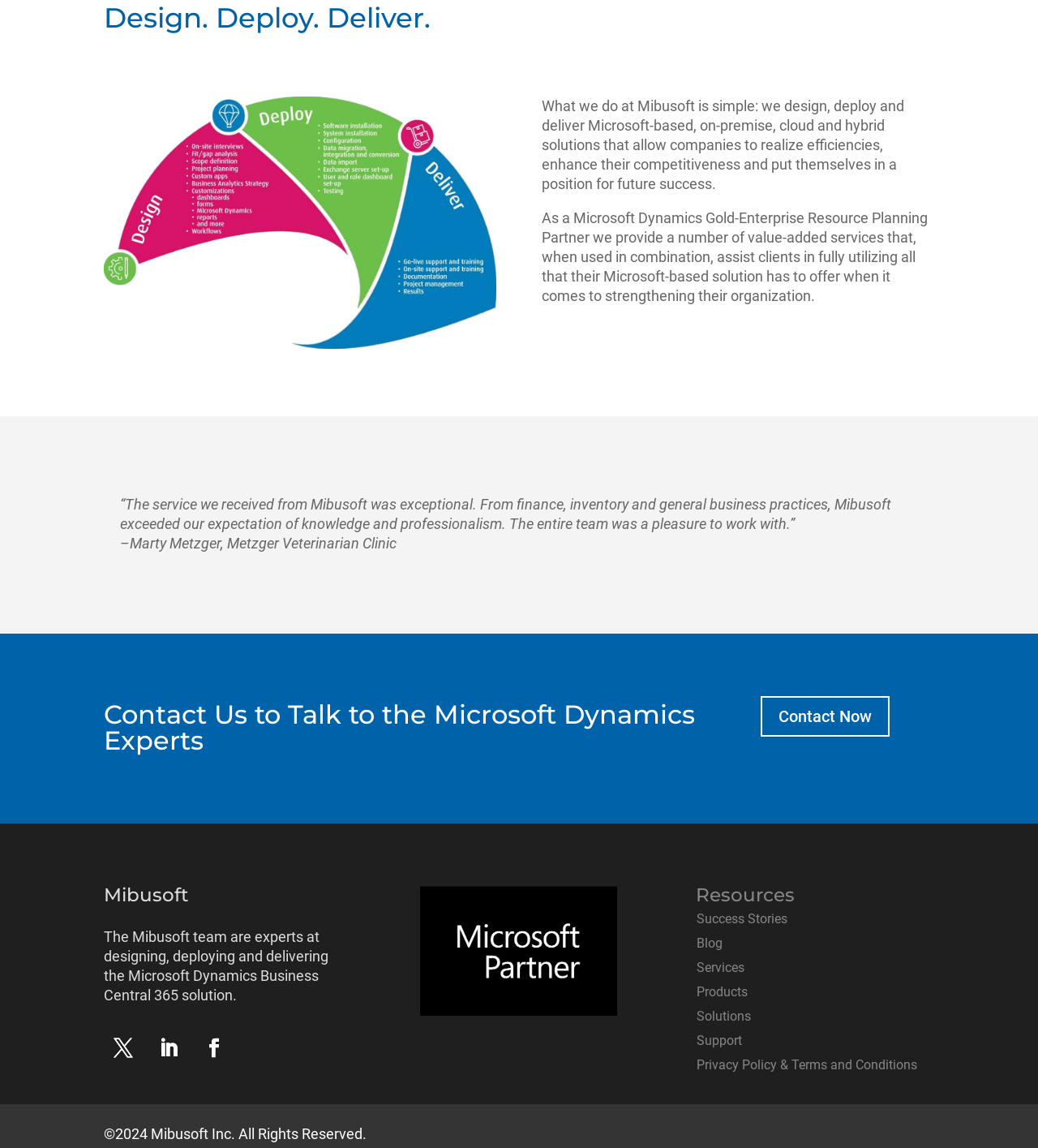Determine the coordinates of the bounding box for the clickable area needed to execute this instruction: "Click the 'Contact Now' button".

[0.733, 0.606, 0.857, 0.641]